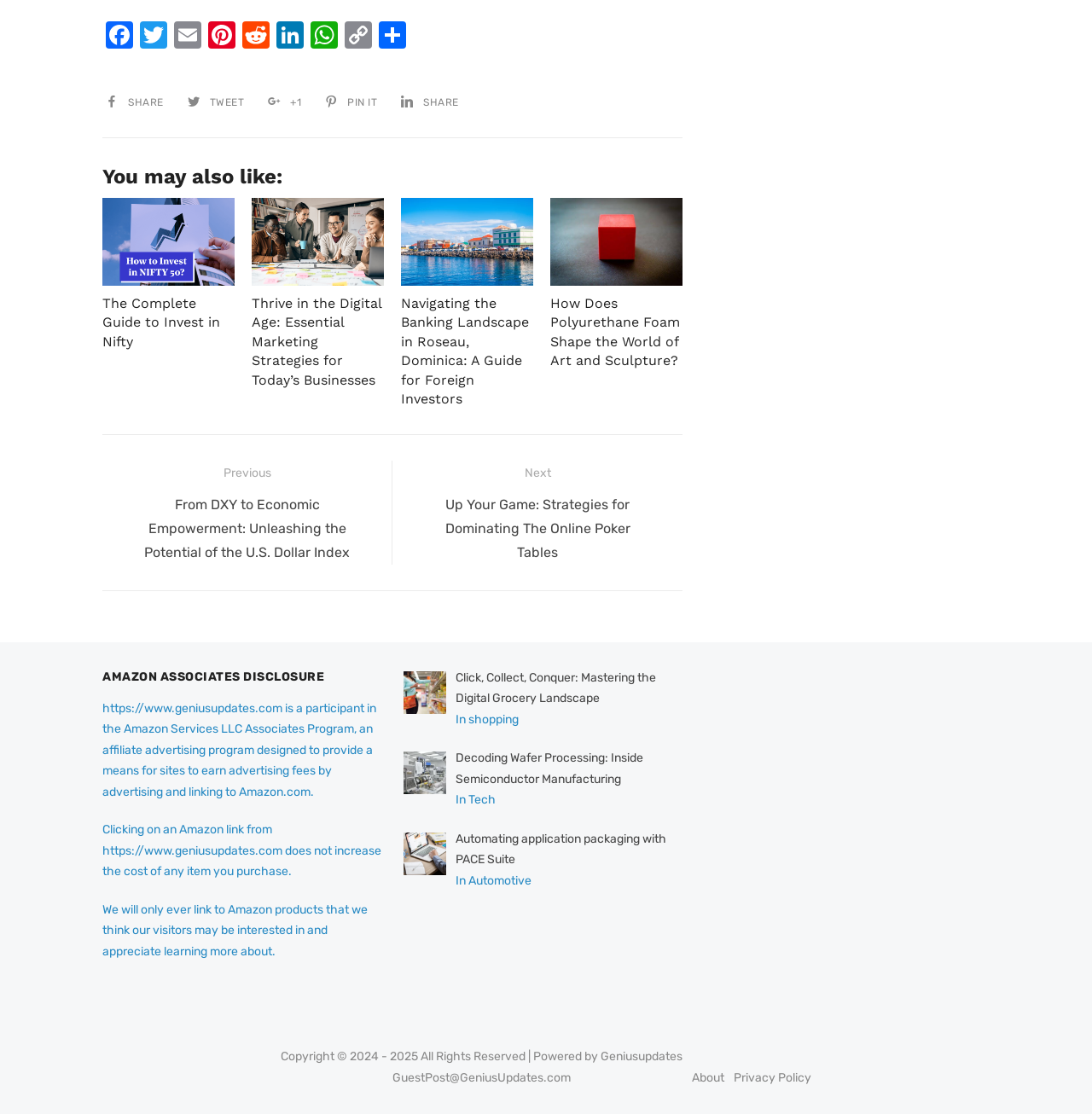Use a single word or phrase to answer the question:
How many links are there in the 'You may also like:' section?

5